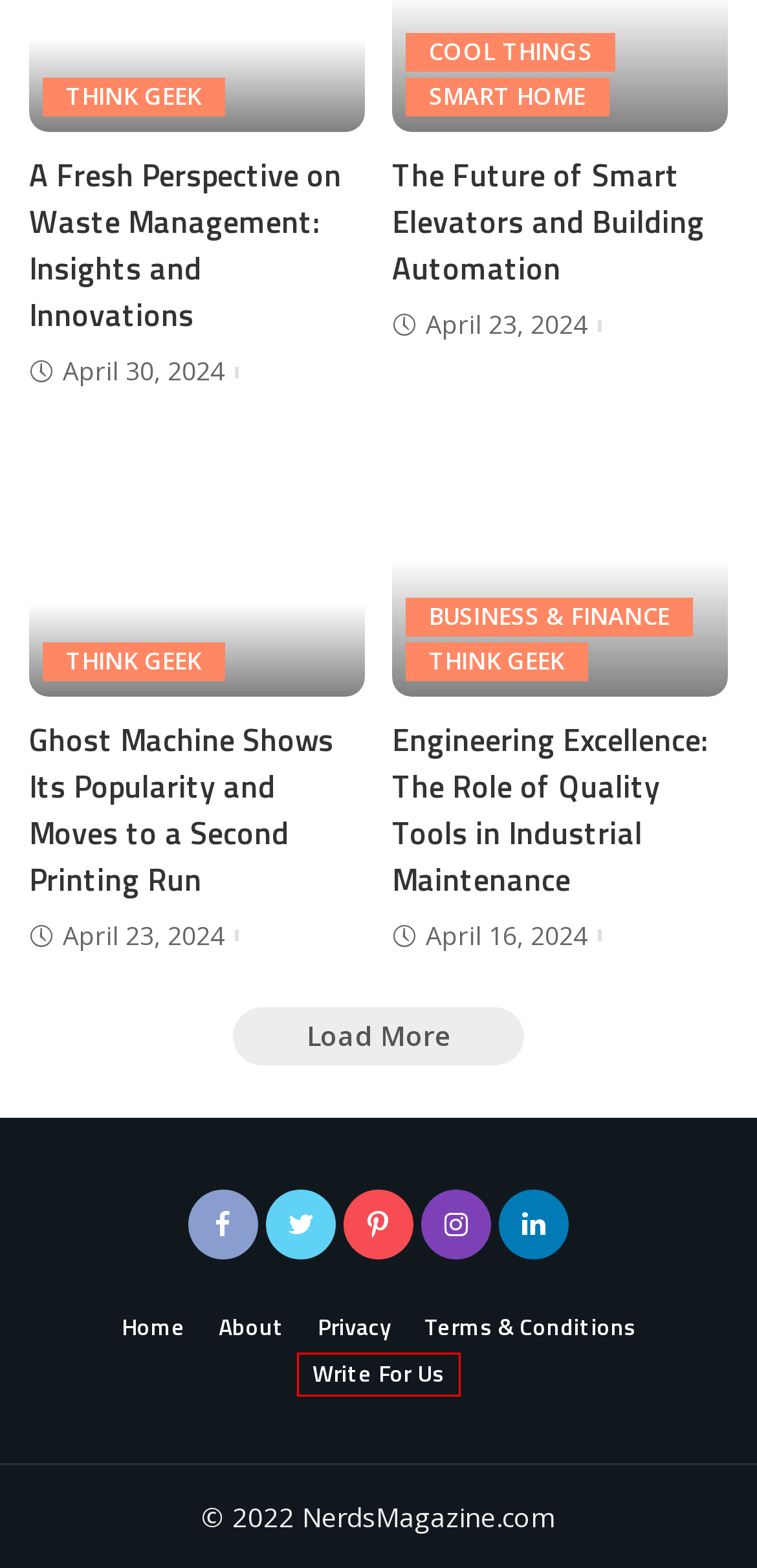Observe the provided screenshot of a webpage that has a red rectangle bounding box. Determine the webpage description that best matches the new webpage after clicking the element inside the red bounding box. Here are the candidates:
A. Remove White Skin Spots Caused by the Sun - Nerd's Mag
B. Terms & Conditions - Nerd's Mag
C. About - Nerd's Mag
D. Ghost Machine Moves to a Second Printing Run - Nerd's Mag
E. The Role of Quality Tools in Industrial Maintenance - Nerd's Mag
F. Write For Us - Nerd's Mag
G. Blog - Nerd's Mag
H. Privacy - Nerd's Mag

F